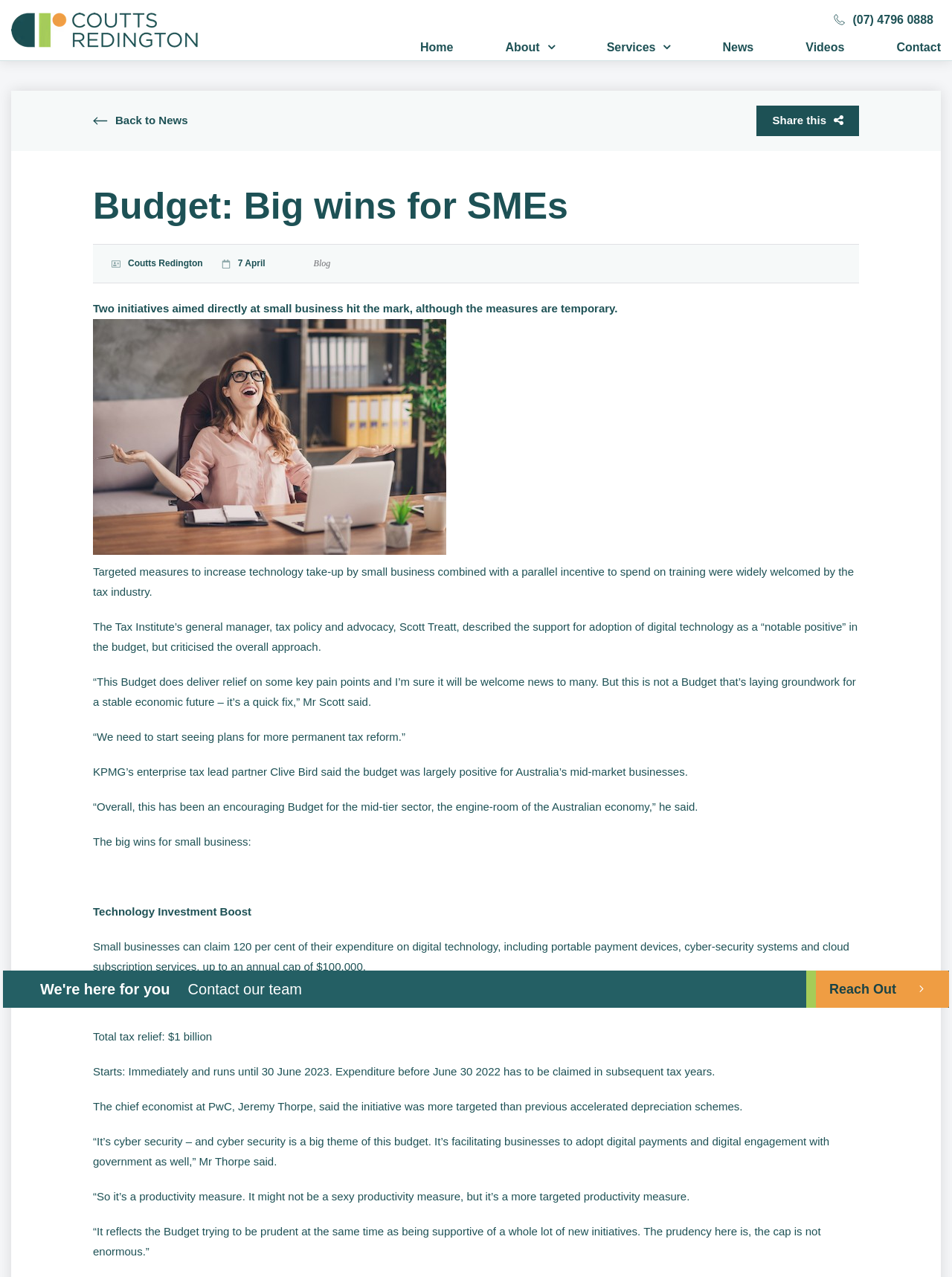Please provide a brief answer to the question using only one word or phrase: 
What is the topic of the article?

Budget for SMEs